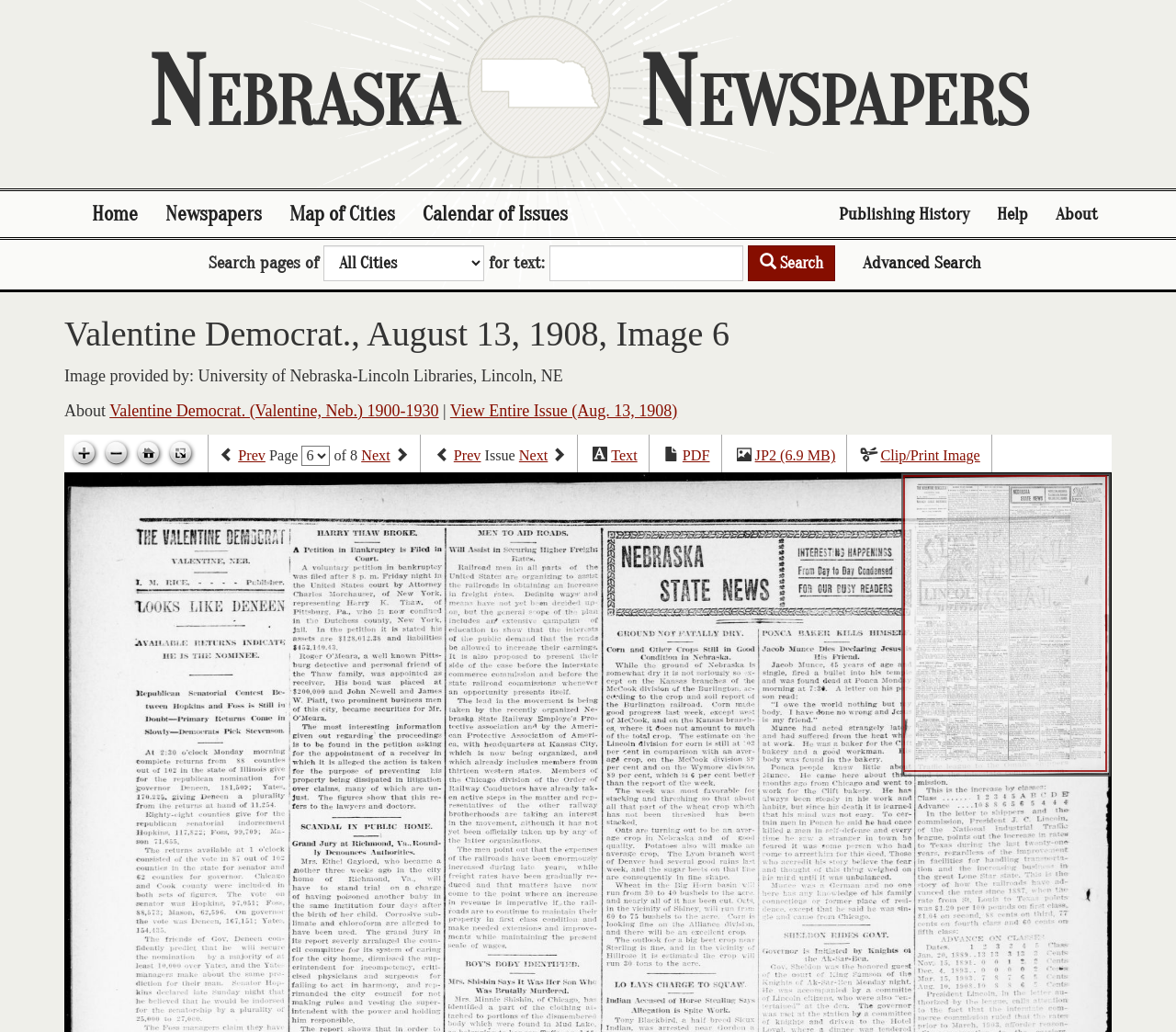How many pages are in this issue?
Please give a detailed answer to the question using the information shown in the image.

The answer can be found by looking at the combobox with the label 'Page' which has a value of '6' and a total of '8' pages, as indicated by the text 'of 8'.